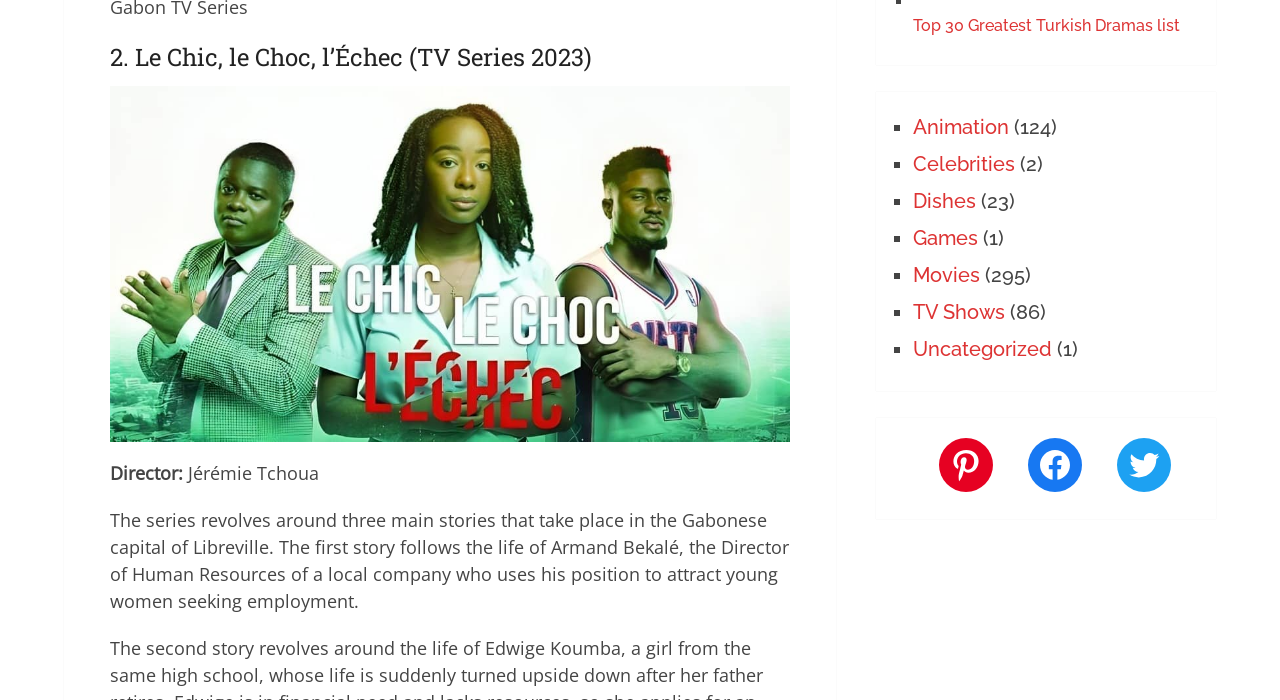Examine the screenshot and answer the question in as much detail as possible: Who is the director of the TV series?

The director's name is obtained from the StaticText element with the text 'Jérémie Tchoua' which is located below the 'Director:' label.